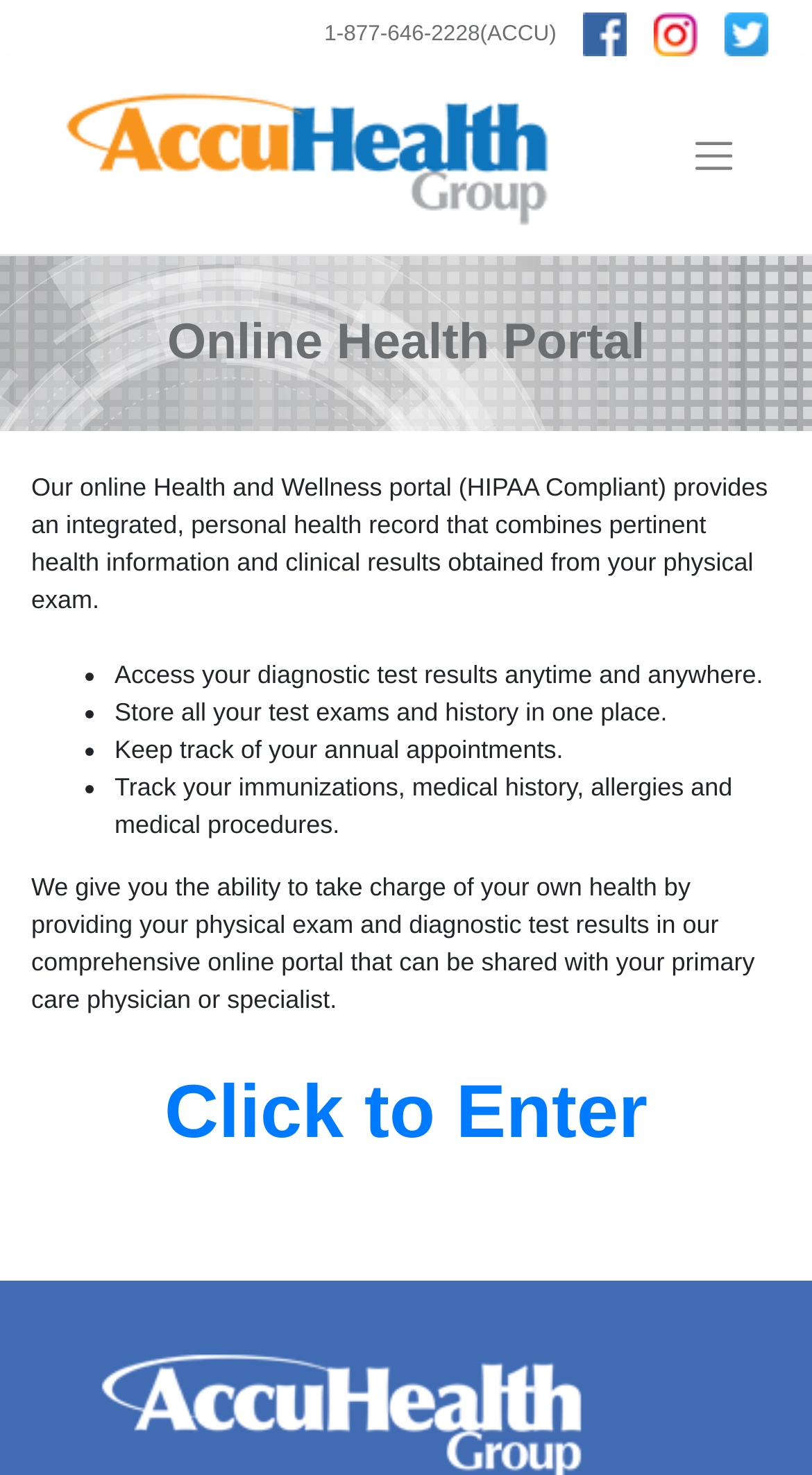Where can you enter the online portal?
Using the image, provide a concise answer in one word or a short phrase.

By clicking the 'CLICK HERE TO ENTER' link